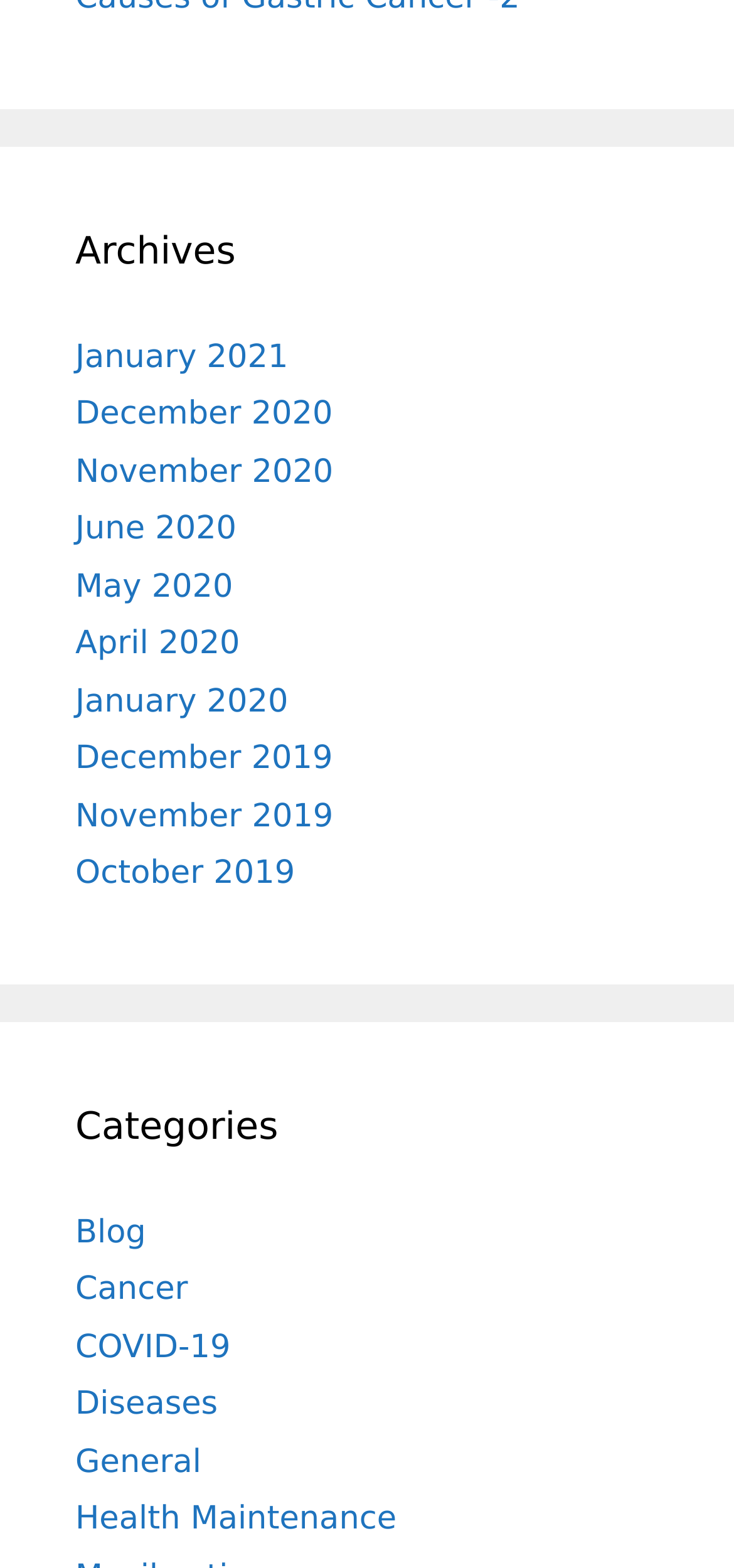Please give a succinct answer to the question in one word or phrase:
What is the position of the 'Categories' heading on the webpage?

Below the archives